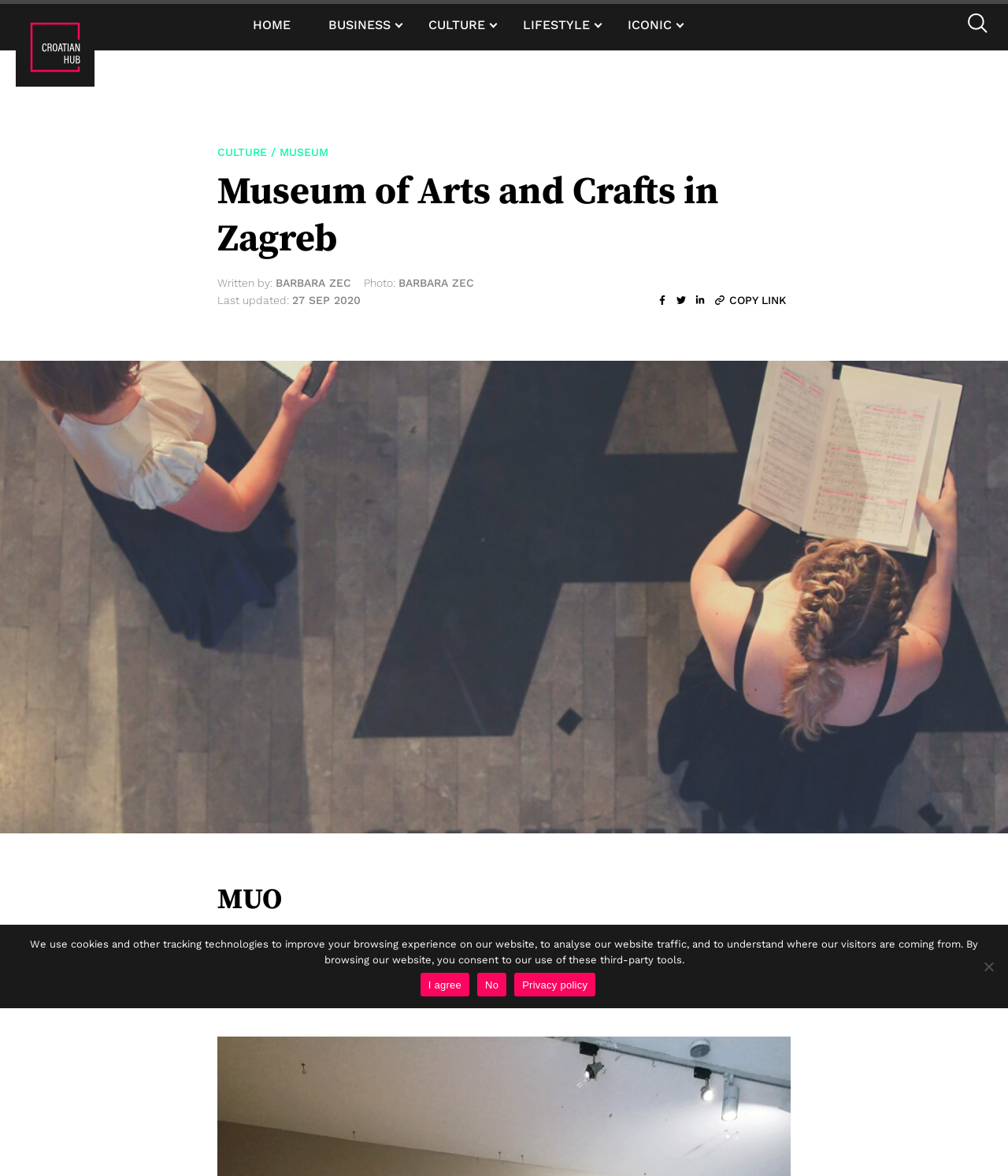Please use the details from the image to answer the following question comprehensively:
How many images are there in the article?

I counted the images in the article, which are the logo image, the open search image, and three social media link images, and found that there are 5 images in total.